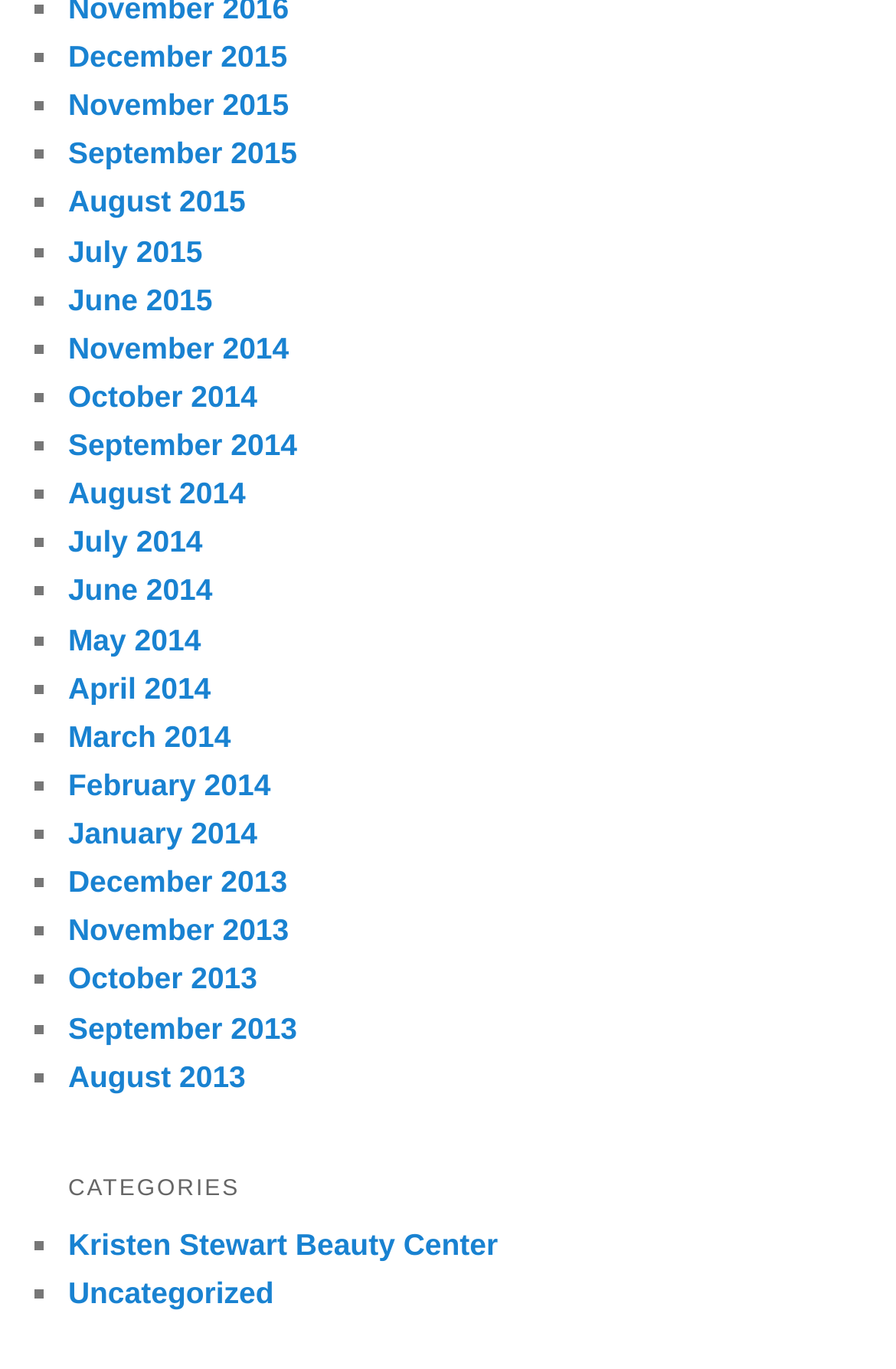Carefully observe the image and respond to the question with a detailed answer:
What symbol is used as a list marker?

I looked at the list of links on the webpage and noticed that each item is preceded by a symbol. This symbol is '■', which is used as a list marker.